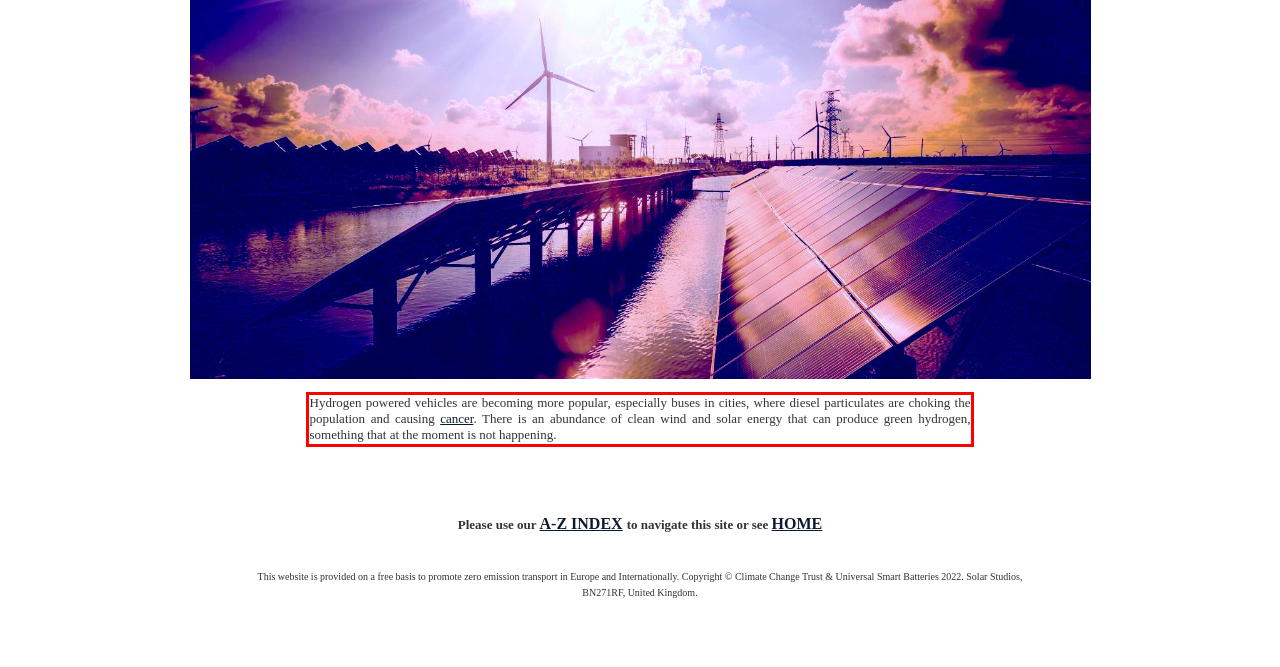Given a screenshot of a webpage containing a red bounding box, perform OCR on the text within this red bounding box and provide the text content.

Hydrogen powered vehicles are becoming more popular, especially buses in cities, where diesel particulates are choking the population and causing cancer. There is an abundance of clean wind and solar energy that can produce green hydrogen, something that at the moment is not happening.